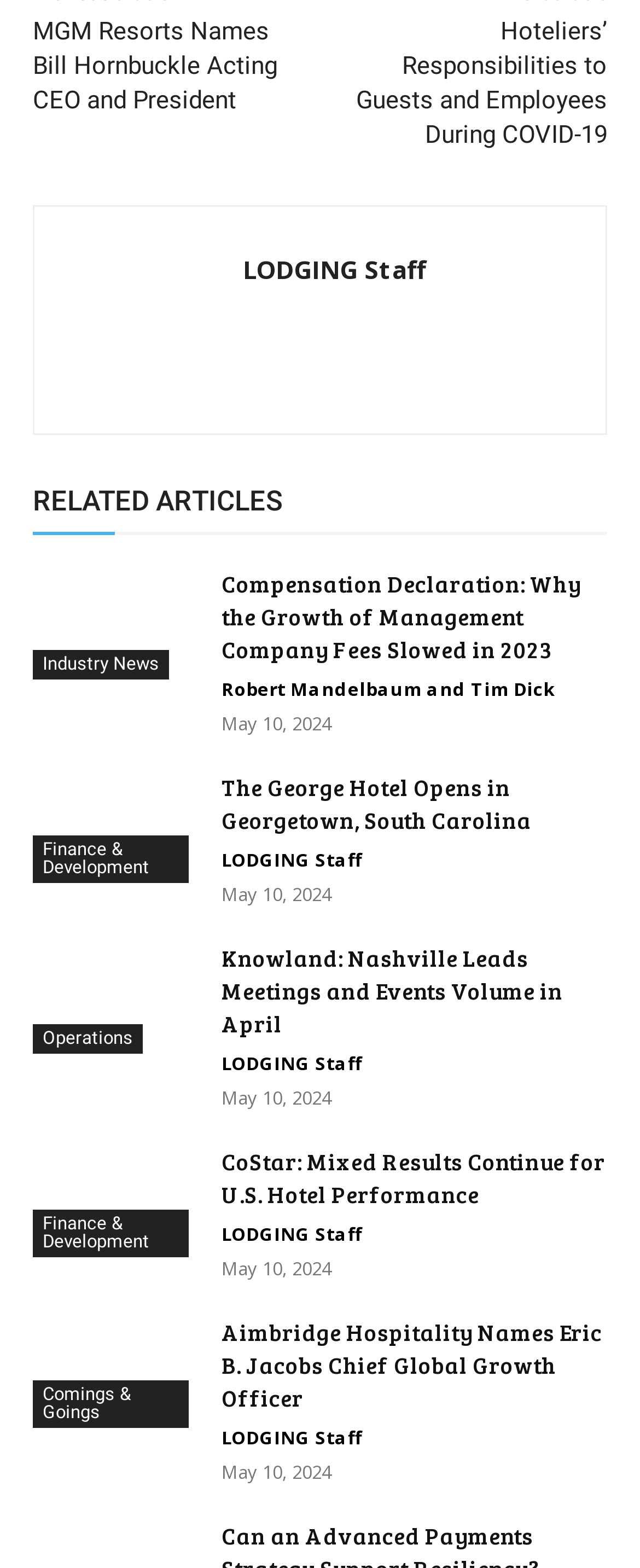What is the topic of the article 'Compensation Declaration: Why the Growth of Management Company Fees Slowed in 2023'?
Using the information from the image, provide a comprehensive answer to the question.

I read the title of the article and understood that it is discussing the growth of management company fees and the reasons behind its slowdown in 2023.